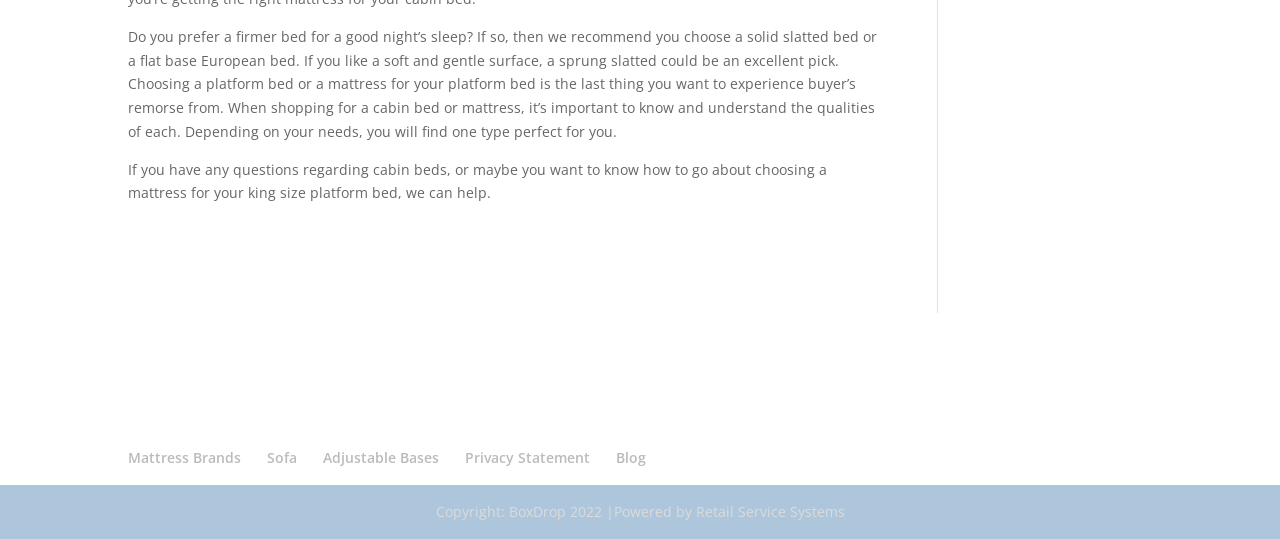From the details in the image, provide a thorough response to the question: What is the purpose of the webpage?

The webpage appears to be providing information and guidance on how to choose a bed or mattress, with text that asks questions about preferences and offers recommendations.